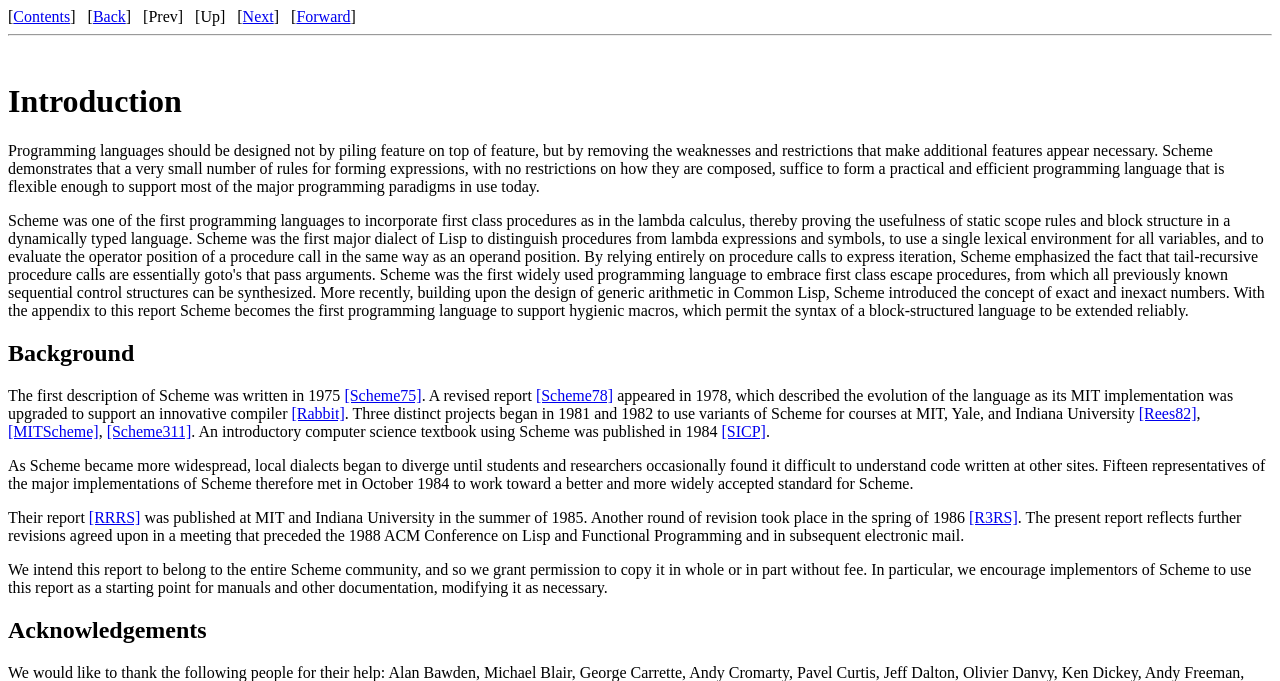Please identify the bounding box coordinates of the element on the webpage that should be clicked to follow this instruction: "Visit the Scheme75 webpage". The bounding box coordinates should be given as four float numbers between 0 and 1, formatted as [left, top, right, bottom].

[0.269, 0.568, 0.329, 0.593]